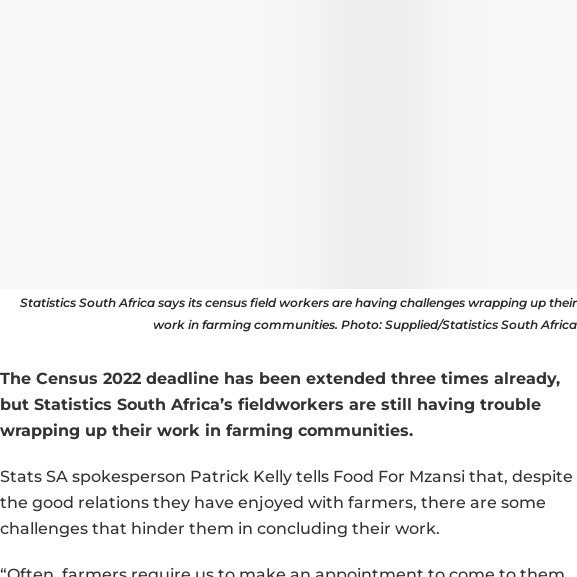Can you give a detailed response to the following question using the information from the image? How many times has the Census 2022 deadline been extended?

The caption states that the Census 2022 deadline has already been extended three times, yet fieldworkers continue to encounter difficulties.